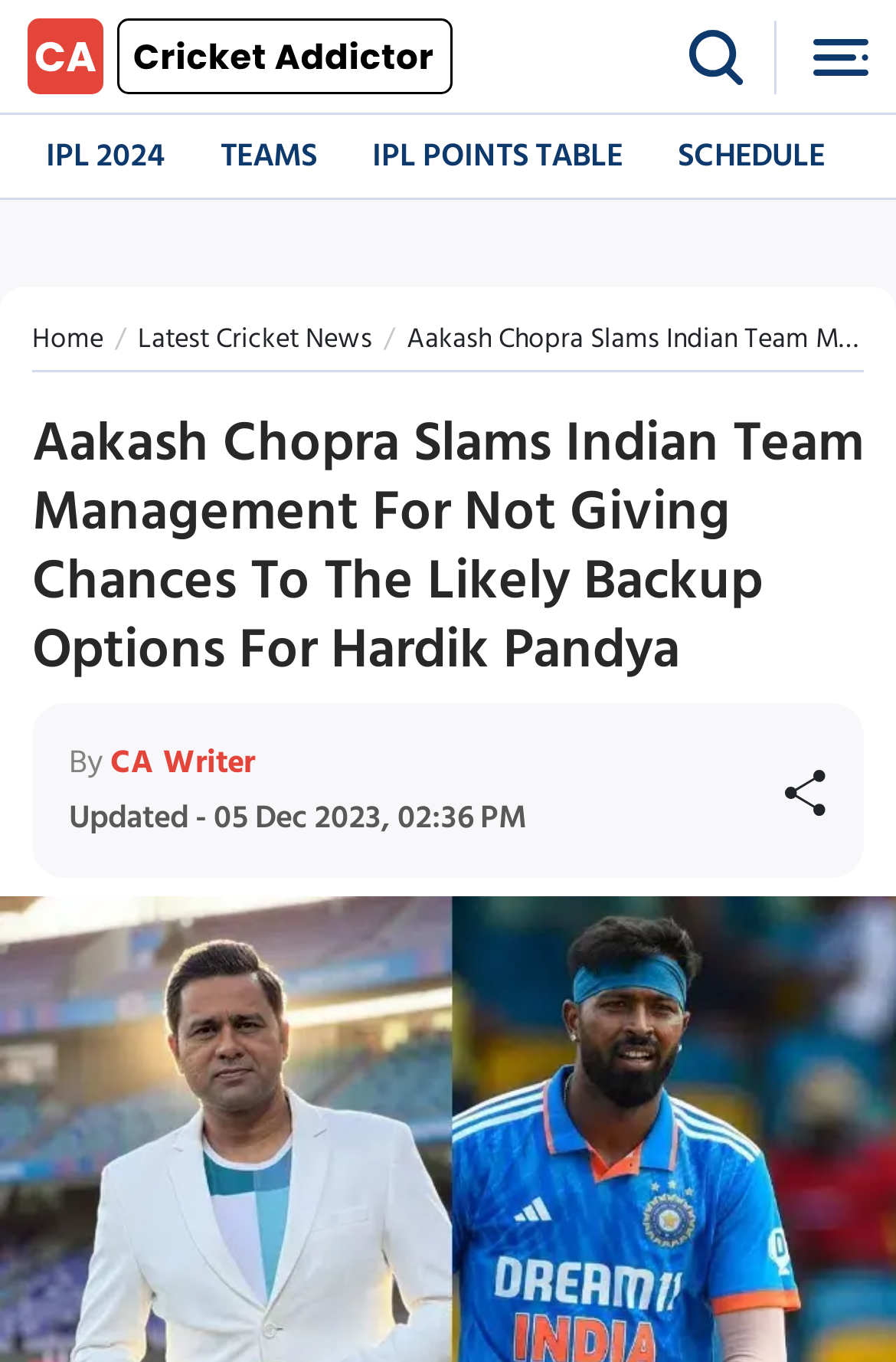Find the bounding box coordinates for the area that must be clicked to perform this action: "read the article by CA Writer".

[0.123, 0.54, 0.285, 0.579]